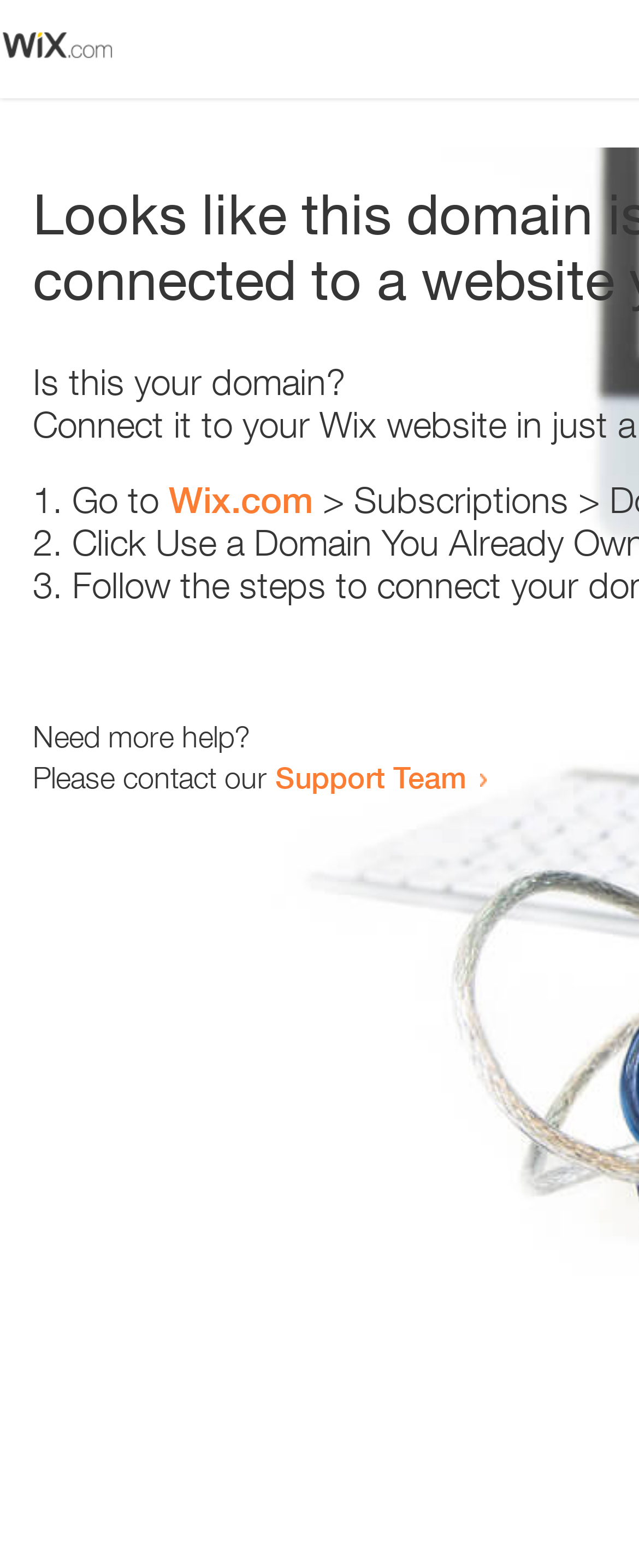What is the domain being referred to?
Please respond to the question with as much detail as possible.

The webpage contains a link 'Wix.com' which suggests that the domain being referred to is Wix.com. This can be inferred from the context of the sentence 'Go to Wix.com'.